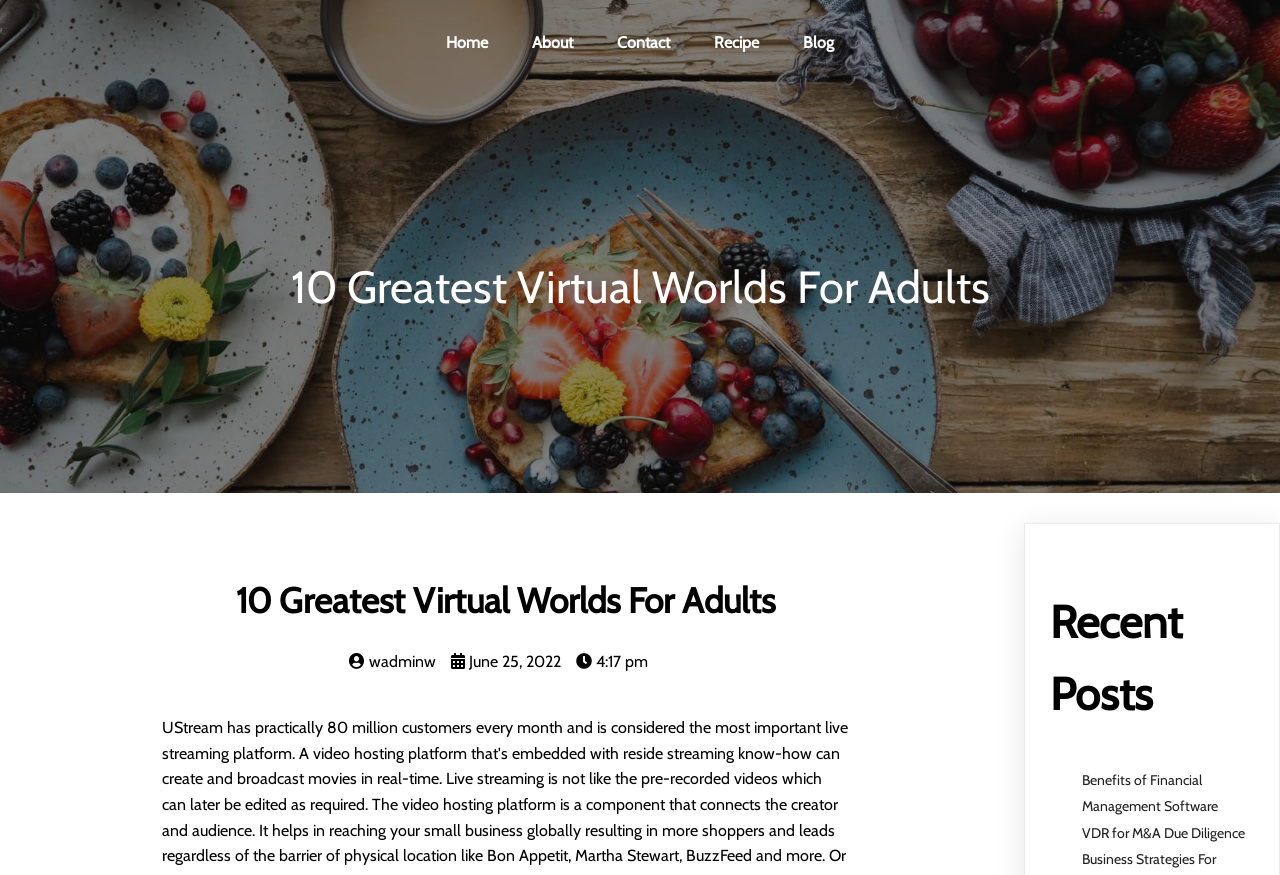Identify the bounding box of the UI element that matches this description: "4:17 pm".

[0.45, 0.745, 0.506, 0.766]